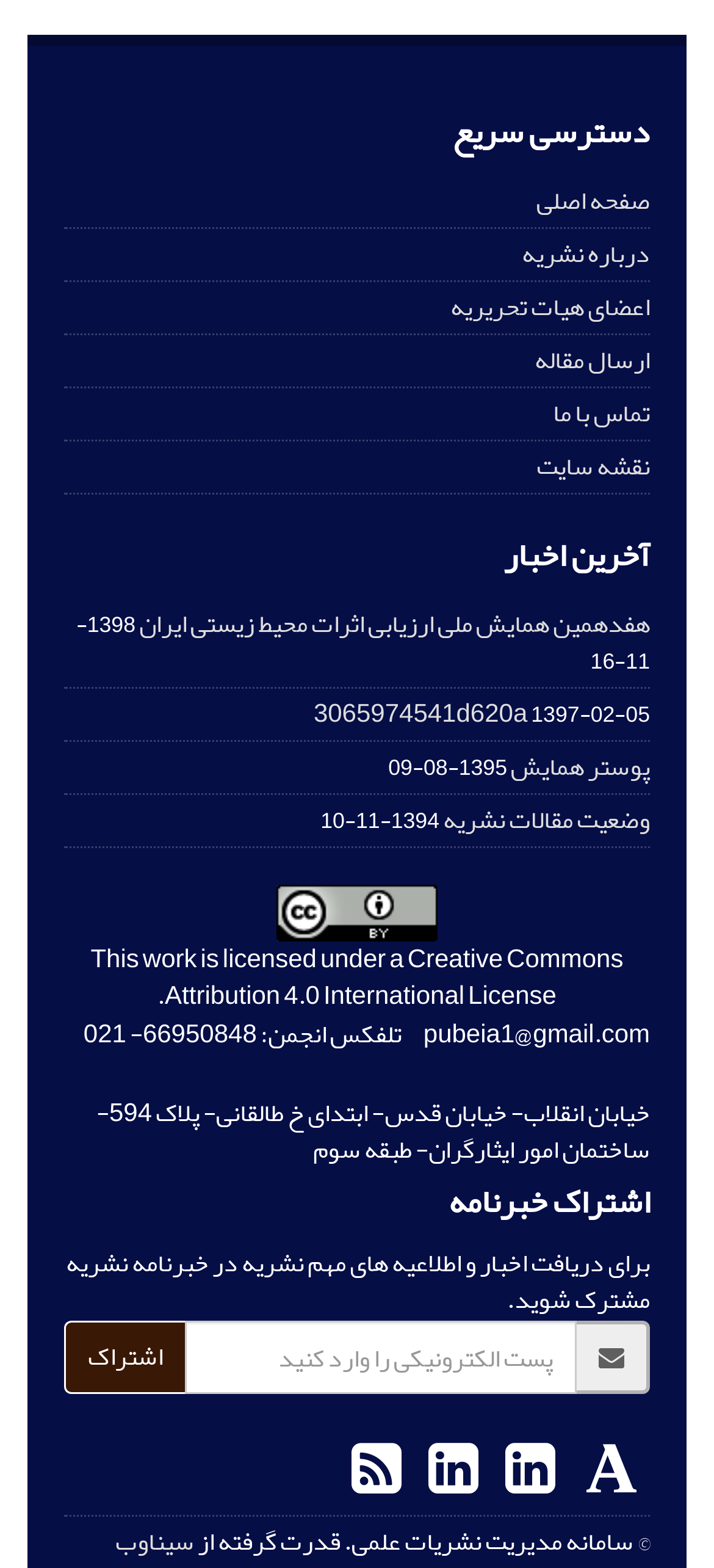Identify the bounding box coordinates of the region that should be clicked to execute the following instruction: "view publication status".

[0.621, 0.507, 0.91, 0.538]